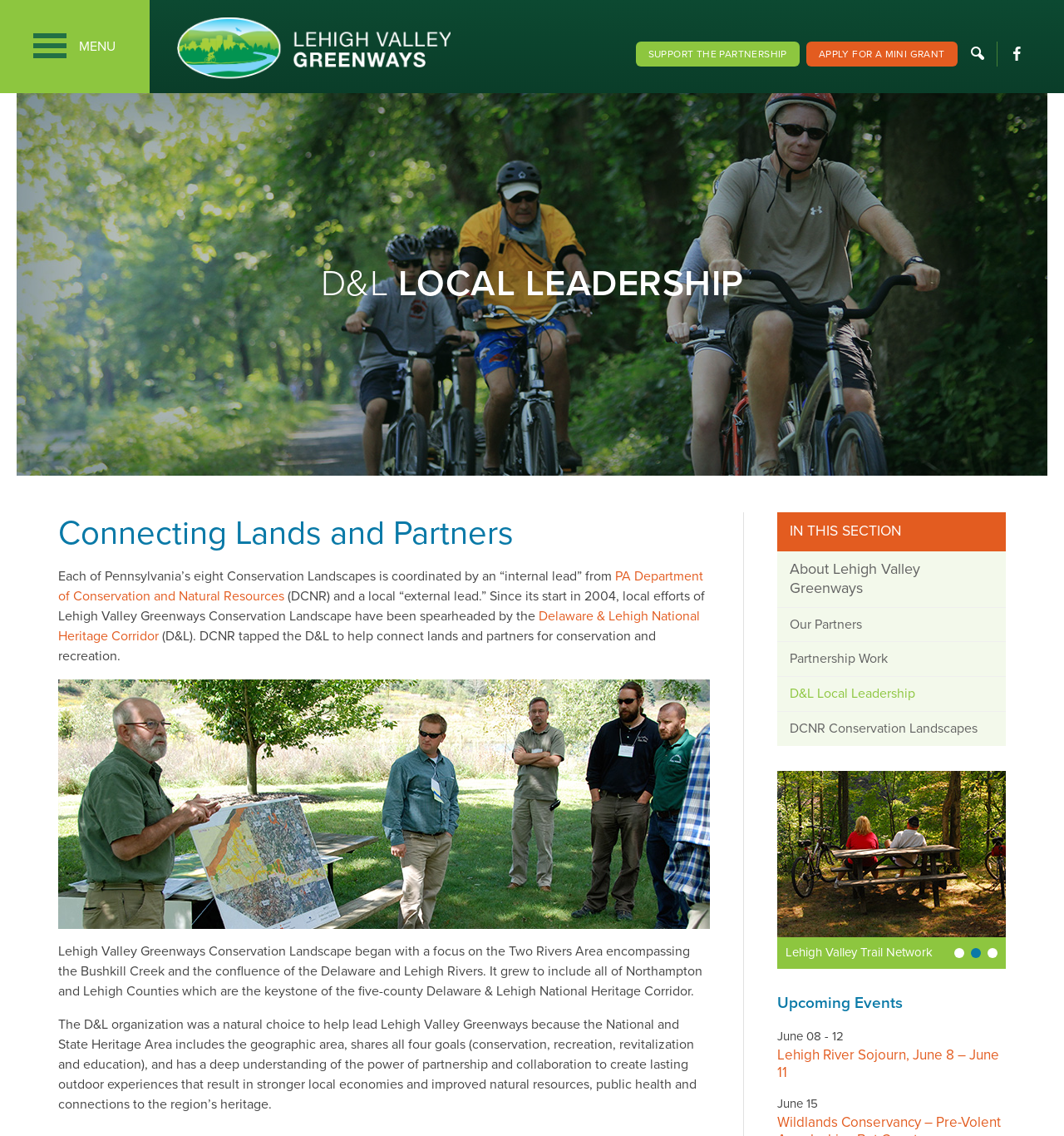Specify the bounding box coordinates of the area to click in order to follow the given instruction: "Check the 'Upcoming Events'."

[0.73, 0.875, 0.945, 0.892]